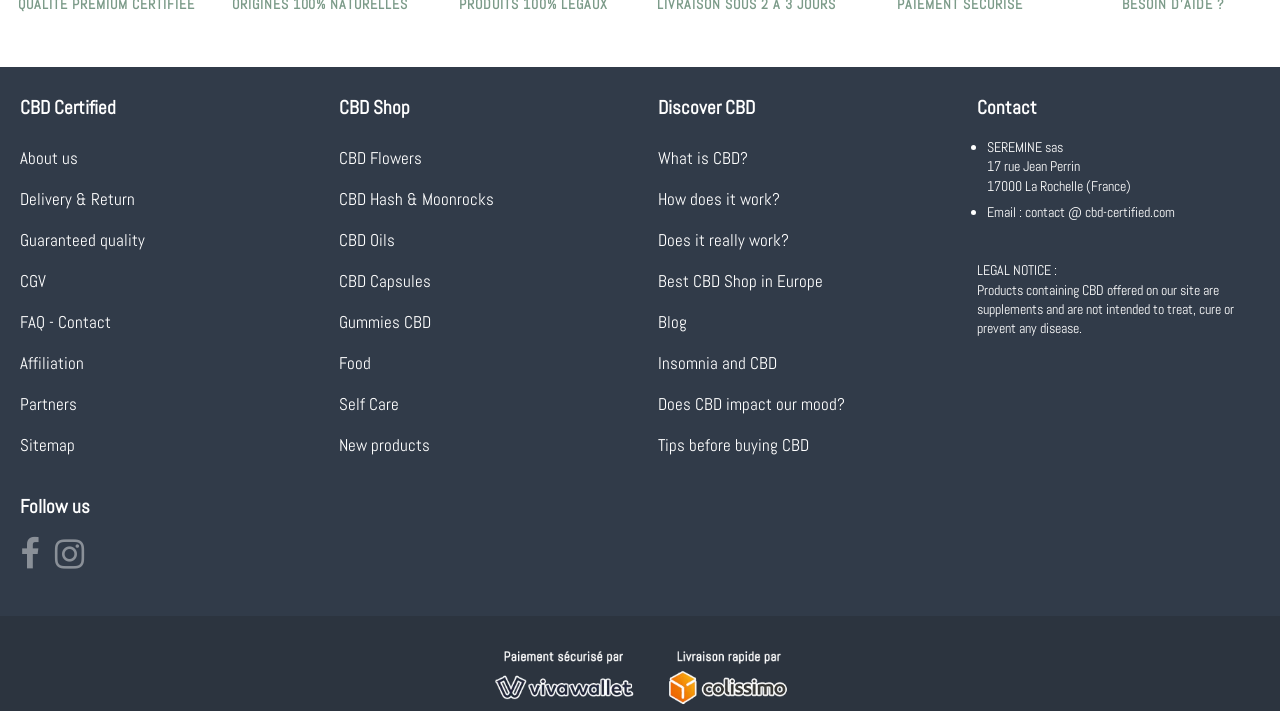Show the bounding box coordinates for the element that needs to be clicked to execute the following instruction: "Follow us on facebook". Provide the coordinates in the form of four float numbers between 0 and 1, i.e., [left, top, right, bottom].

[0.016, 0.755, 0.03, 0.803]